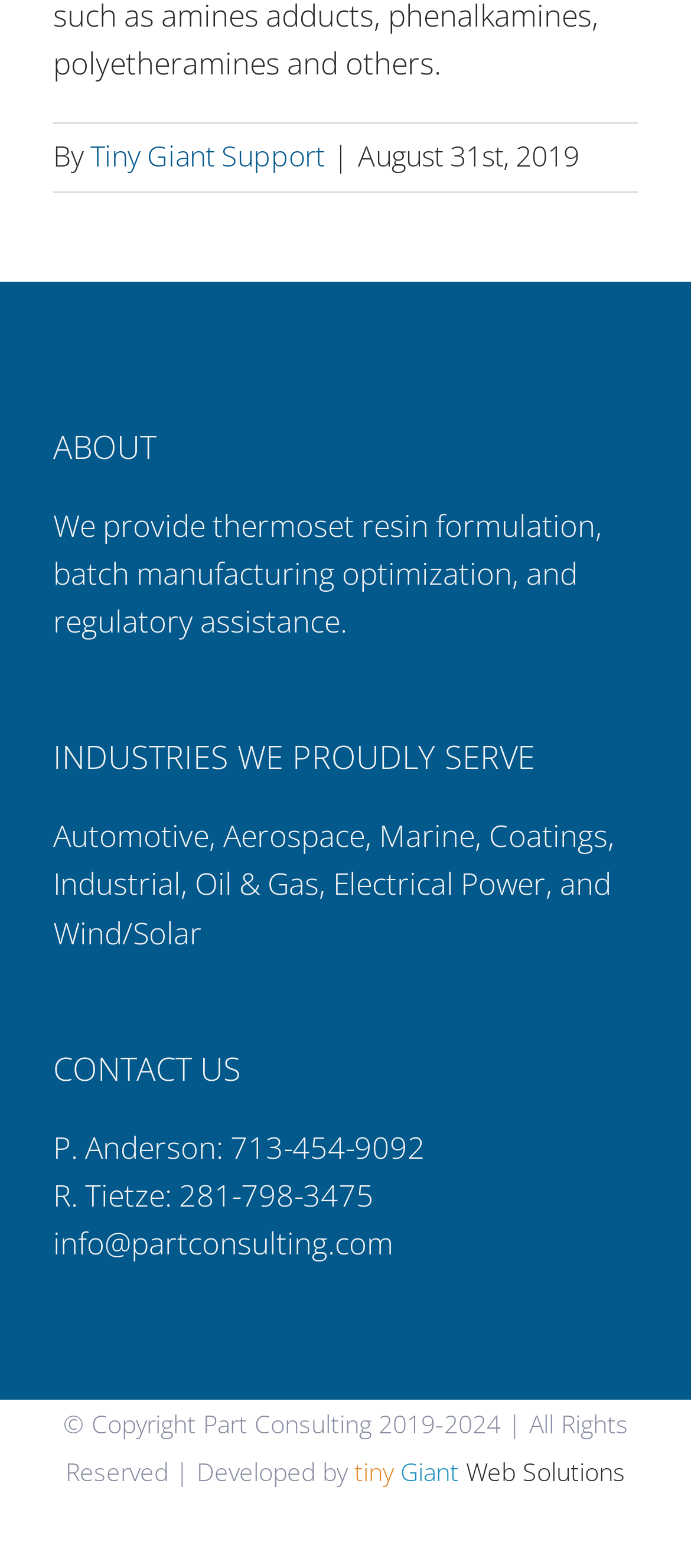Use one word or a short phrase to answer the question provided: 
What is the company's main business?

Thermoset resin formulation